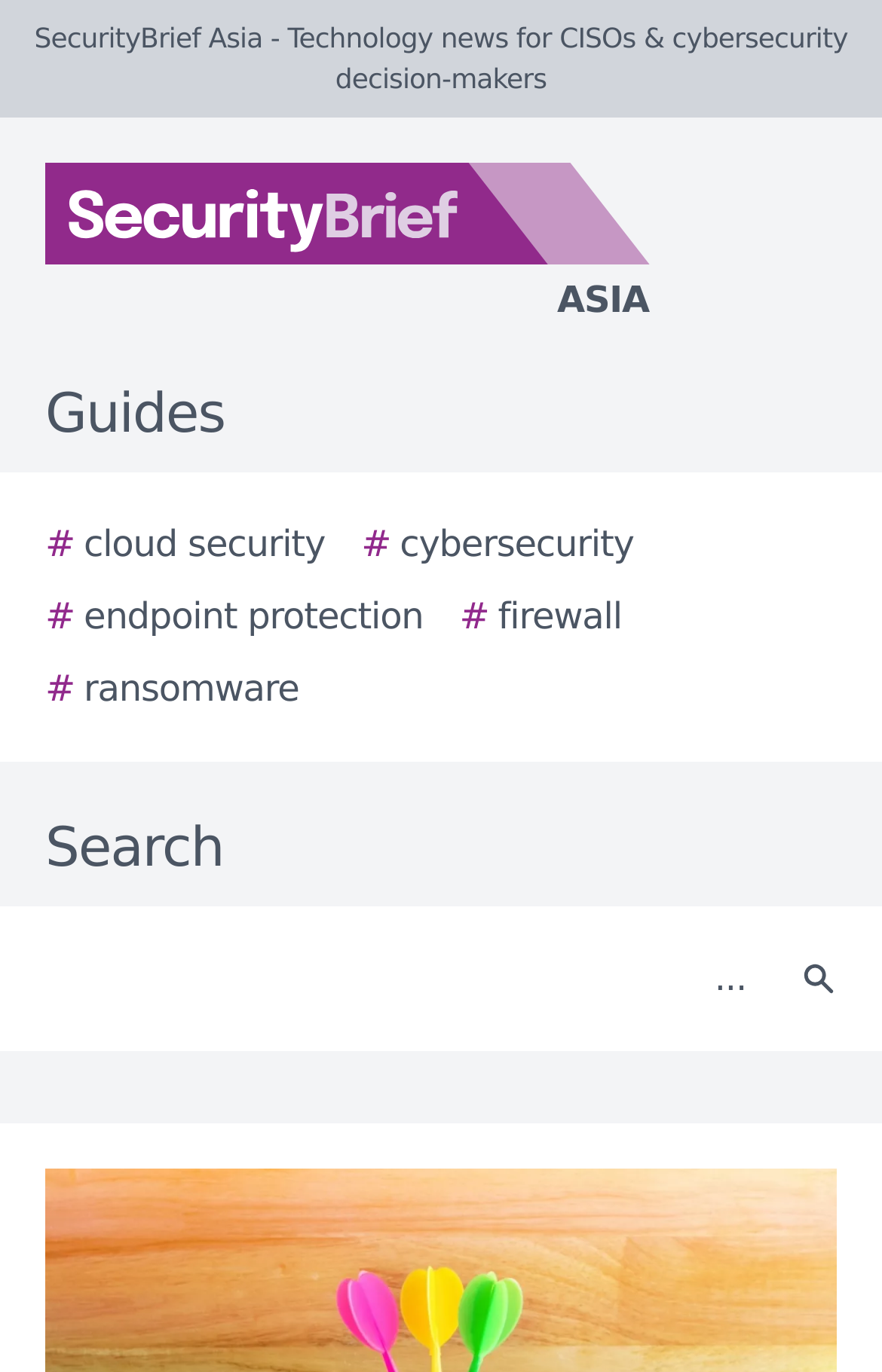Please find the bounding box coordinates of the clickable region needed to complete the following instruction: "Explore File Sharing". The bounding box coordinates must consist of four float numbers between 0 and 1, i.e., [left, top, right, bottom].

None